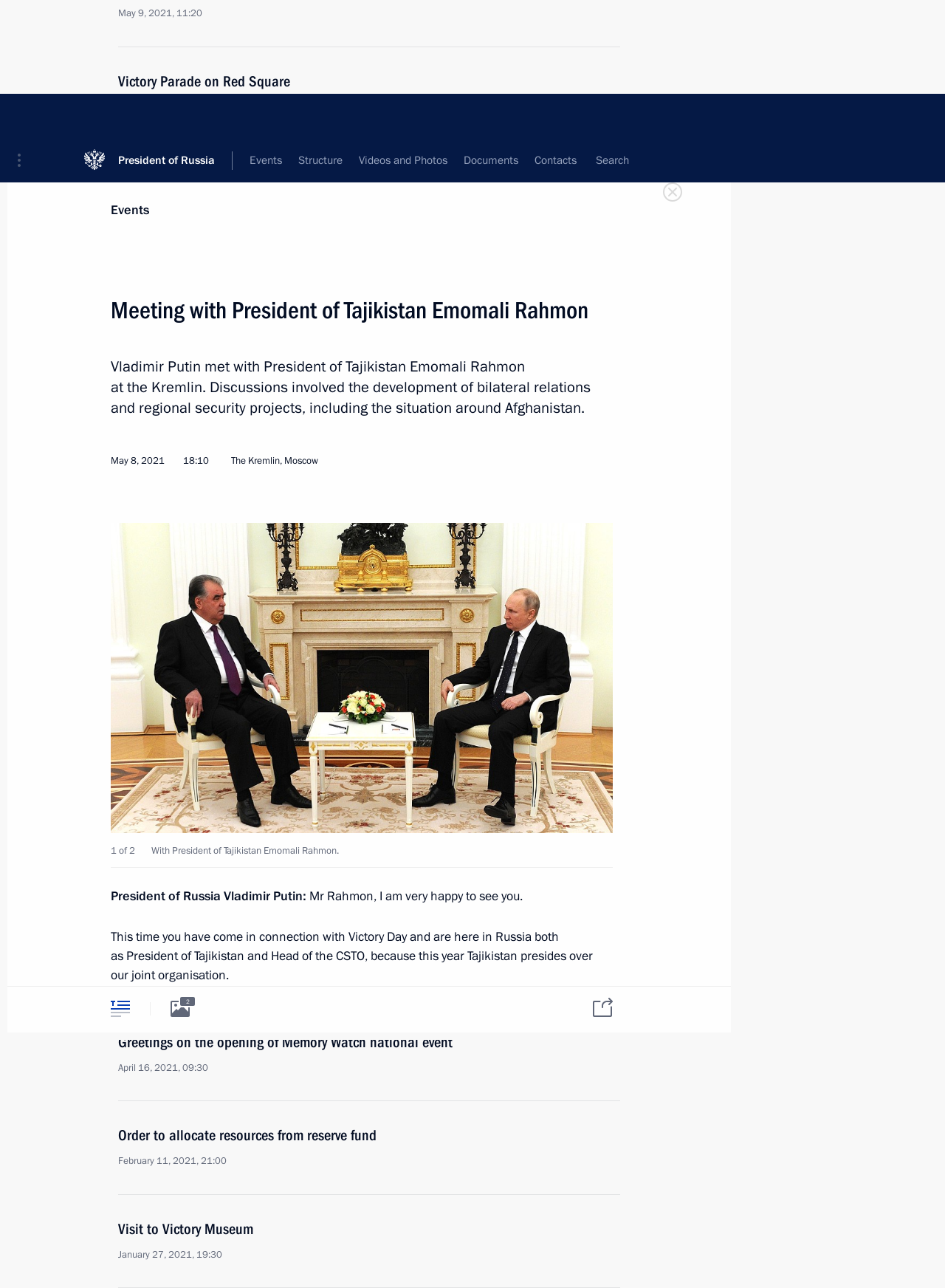Locate the bounding box coordinates of the clickable region necessary to complete the following instruction: "Click on the 'Events' link". Provide the coordinates in the format of four float numbers between 0 and 1, i.e., [left, top, right, bottom].

[0.125, 0.706, 0.154, 0.717]